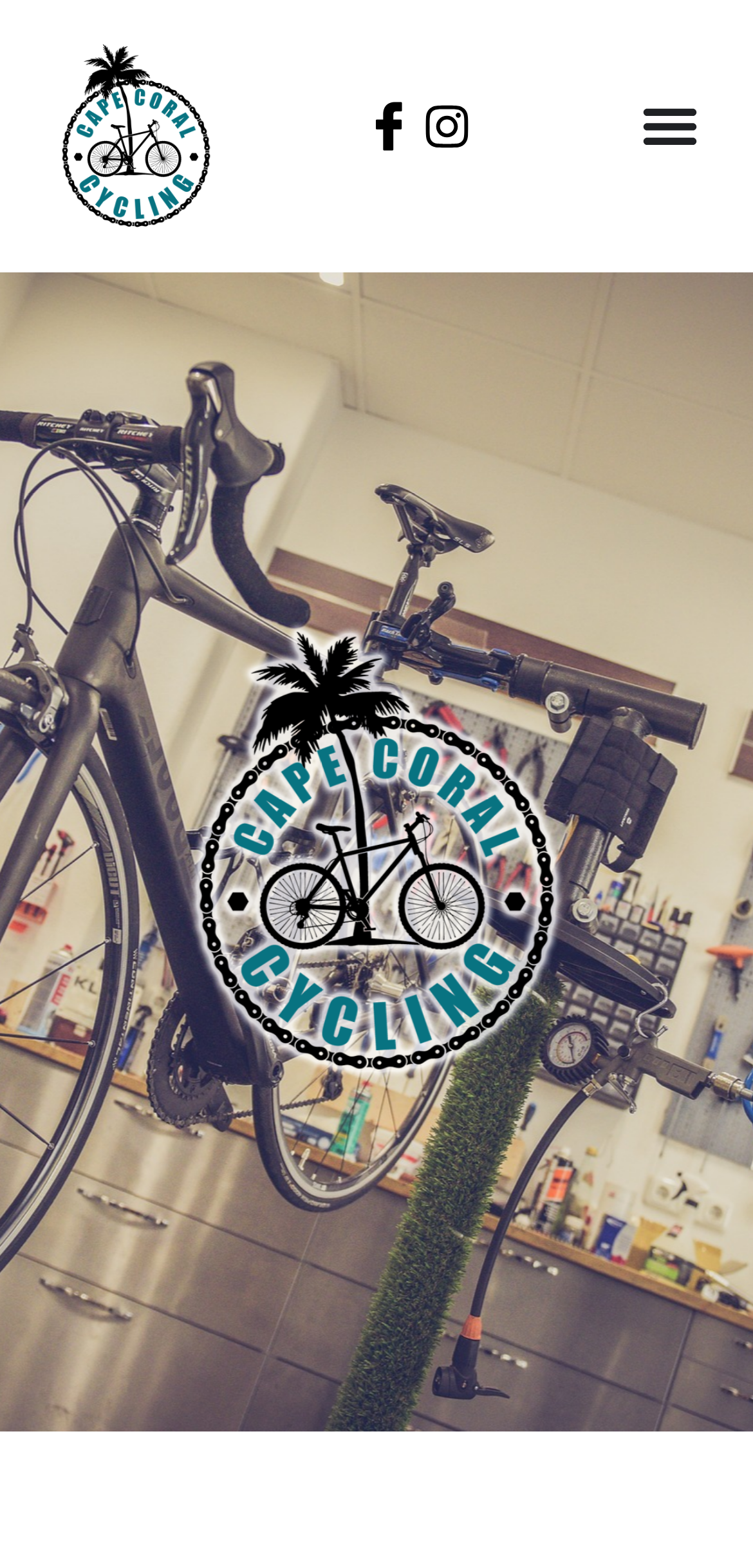How many groups are present on the webpage?
Refer to the image and provide a thorough answer to the question.

I can see six group elements with descriptions '1 / 2' and '2 / 2', which suggests that there are six groups present on the webpage. These groups may be related to categorizing or listing items, but the exact purpose is unclear without more context.